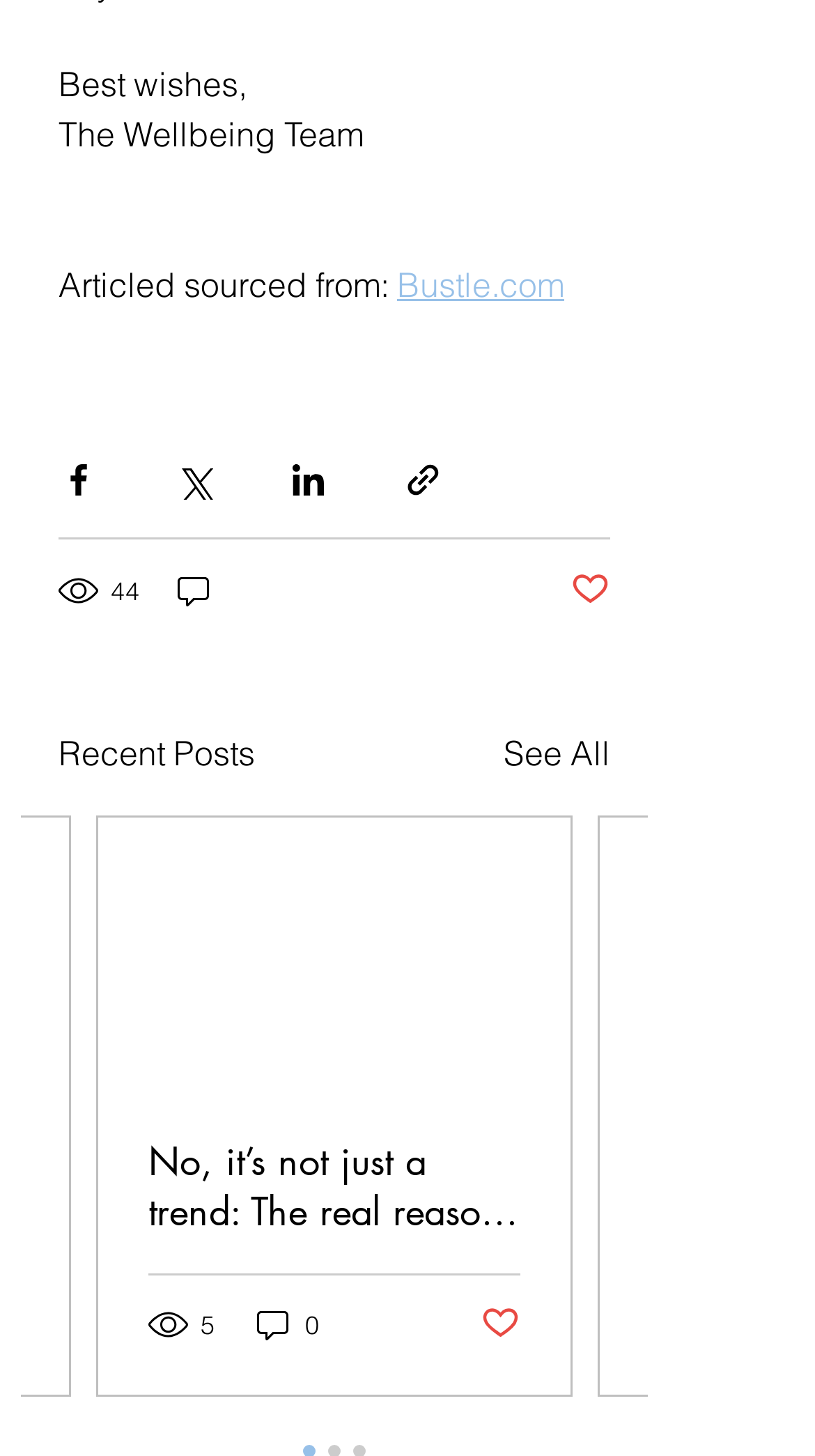Please identify the bounding box coordinates for the region that you need to click to follow this instruction: "Share via Facebook".

[0.072, 0.316, 0.121, 0.344]